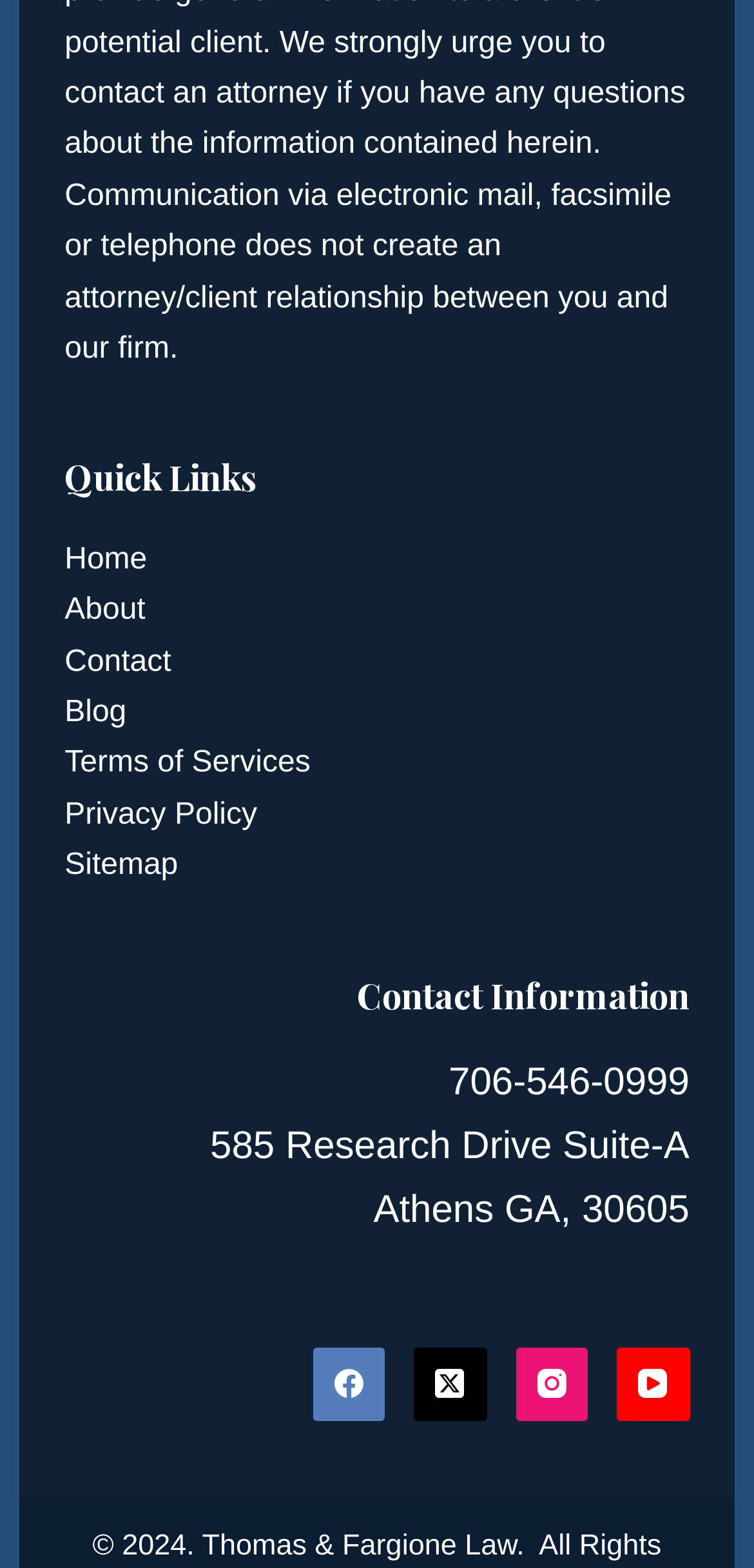Given the element description Home, specify the bounding box coordinates of the corresponding UI element in the format (top-left x, top-left y, bottom-right x, bottom-right y). All values must be between 0 and 1.

[0.086, 0.346, 0.195, 0.367]